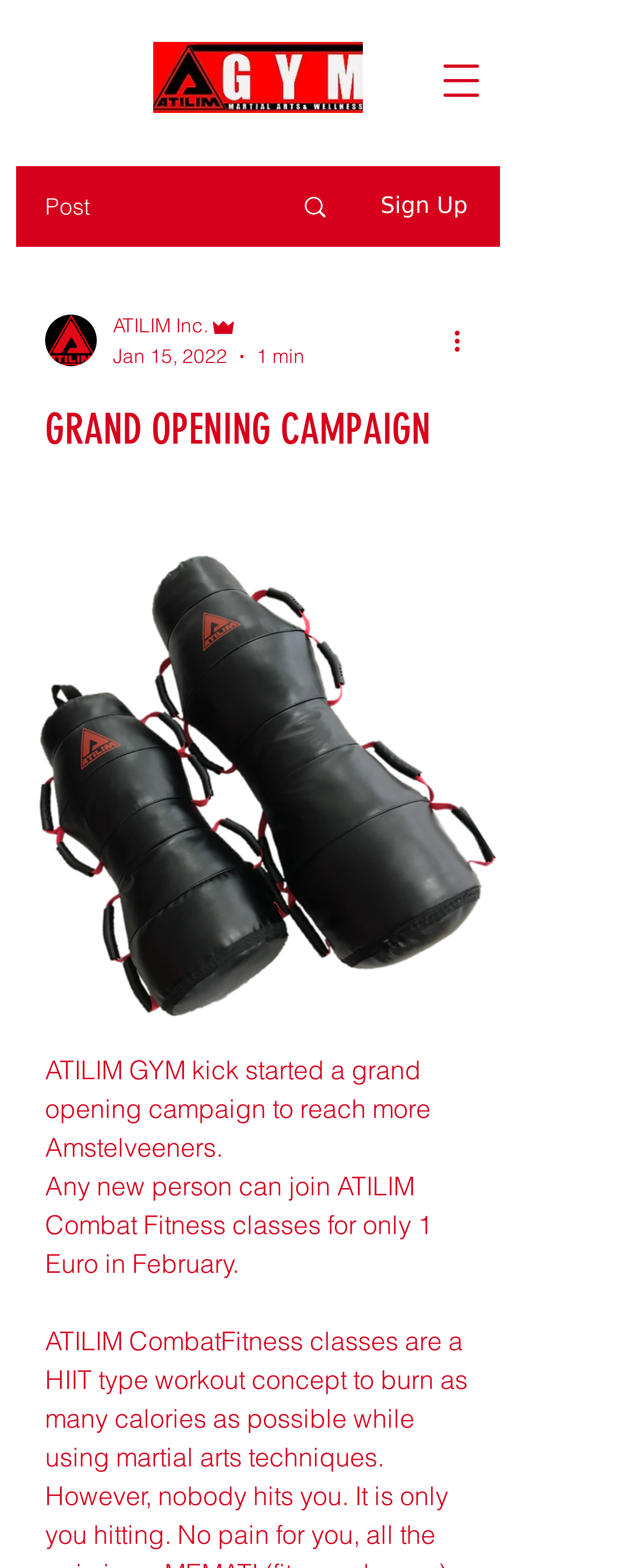Can you give a comprehensive explanation to the question given the content of the image?
Is there a navigation menu?

I found the navigation menu by looking at the button 'Open navigation menu' which suggests that there is a navigation menu that can be opened.